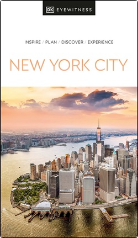What is the purpose of the travel guide?
Please respond to the question thoroughly and include all relevant details.

The cover of the travel guide features the phrase 'INSPIRE / PLAN / DISCOVER / EXPERIENCE', which implies that the guide is intended to inspire readers to explore the city, help them plan their trip, discover its attractions, and experience its culture.